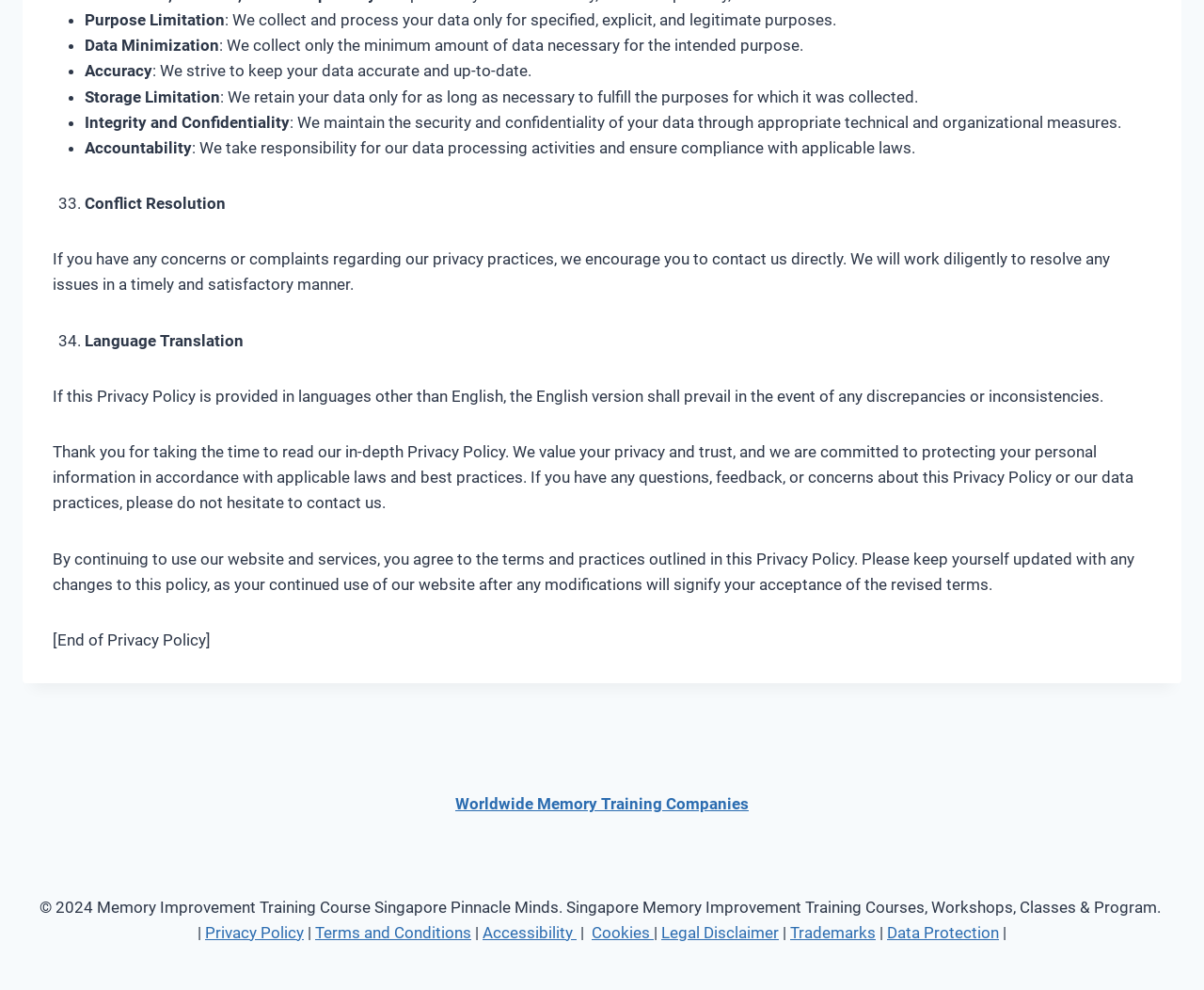Could you locate the bounding box coordinates for the section that should be clicked to accomplish this task: "visit the privacy policy".

[0.17, 0.932, 0.252, 0.951]